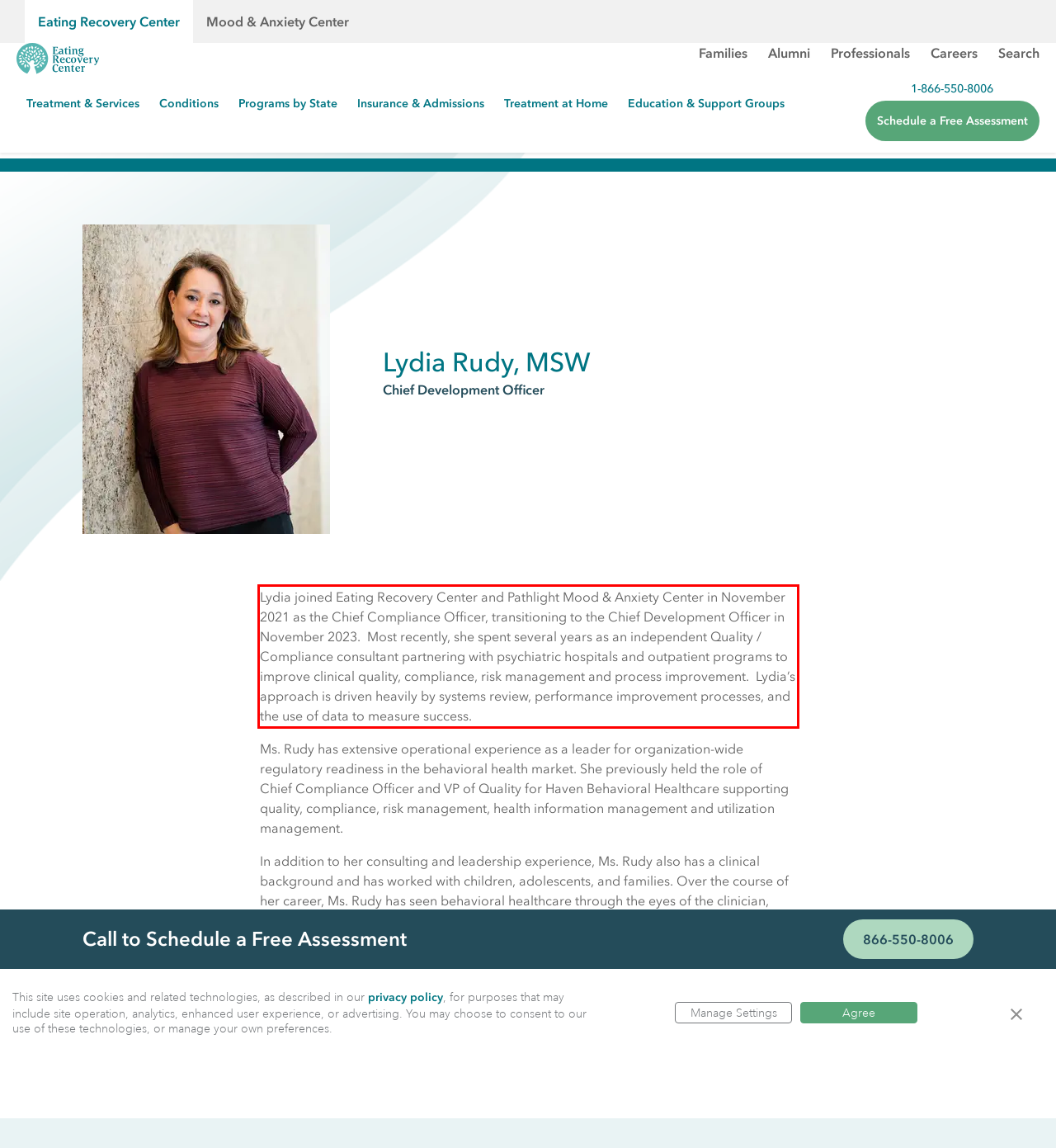Given a screenshot of a webpage, locate the red bounding box and extract the text it encloses.

Lydia joined Eating Recovery Center and Pathlight Mood & Anxiety Center in November 2021 as the Chief Compliance Officer, transitioning to the Chief Development Officer in November 2023. Most recently, she spent several years as an independent Quality / Compliance consultant partnering with psychiatric hospitals and outpatient programs to improve clinical quality, compliance, risk management and process improvement. Lydia’s approach is driven heavily by systems review, performance improvement processes, and the use of data to measure success.